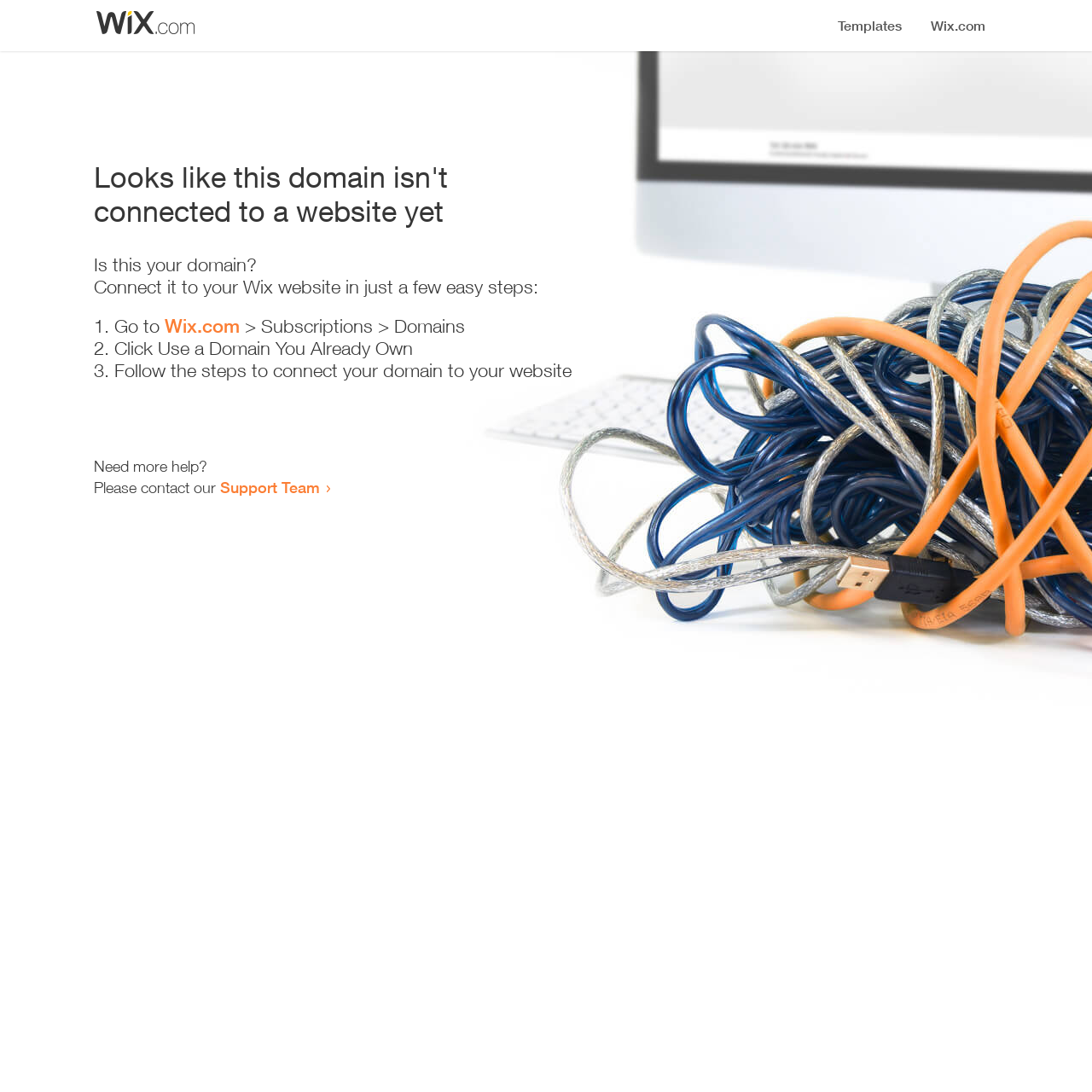Using details from the image, please answer the following question comprehensively:
What is the current state of the website?

The webpage displays an error message and provides instructions on how to connect the domain, indicating that the website is not currently available.